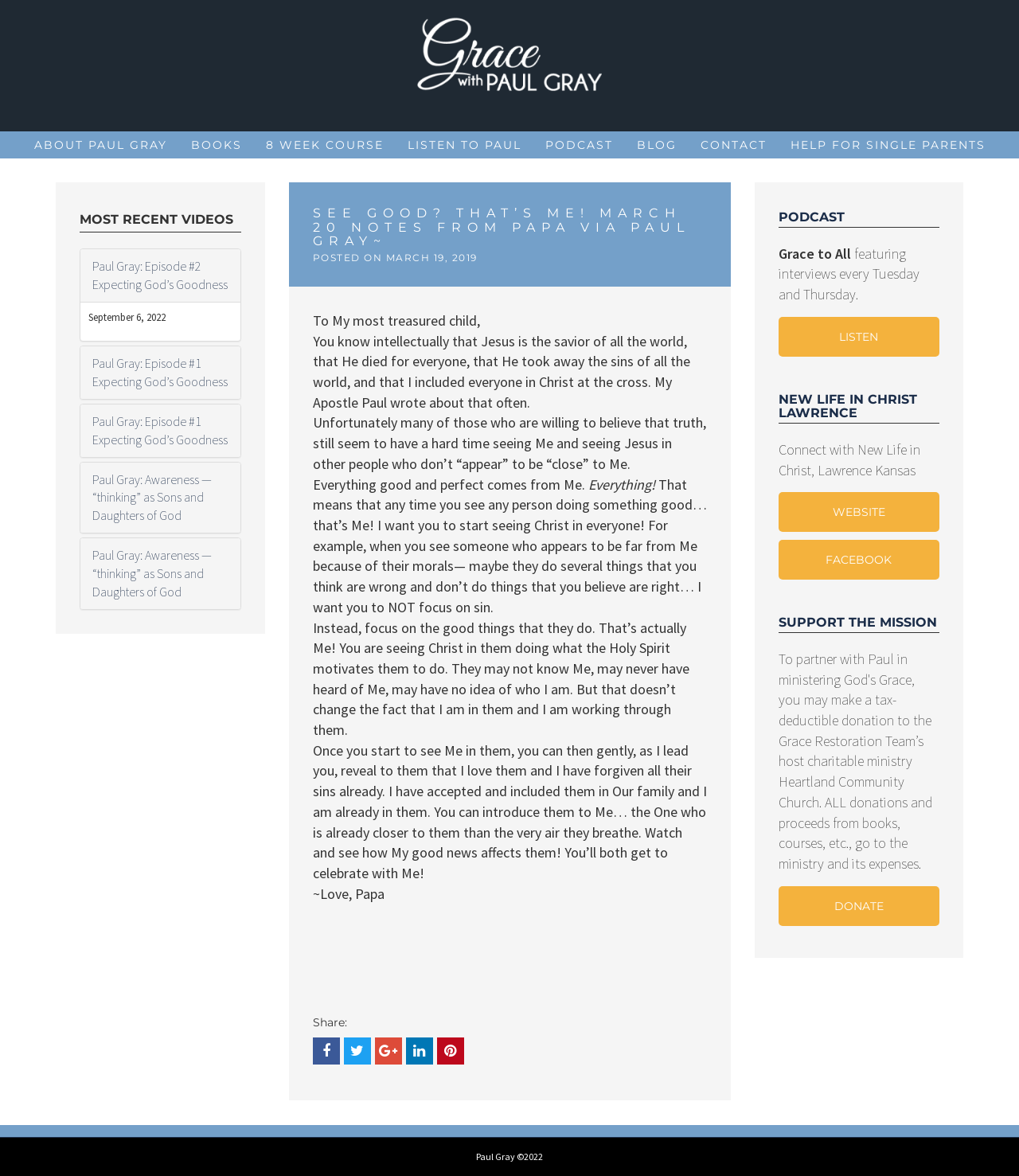Please find the bounding box coordinates of the element that needs to be clicked to perform the following instruction: "Click on the 'ABOUT PAUL GRAY' link". The bounding box coordinates should be four float numbers between 0 and 1, represented as [left, top, right, bottom].

[0.033, 0.112, 0.164, 0.135]